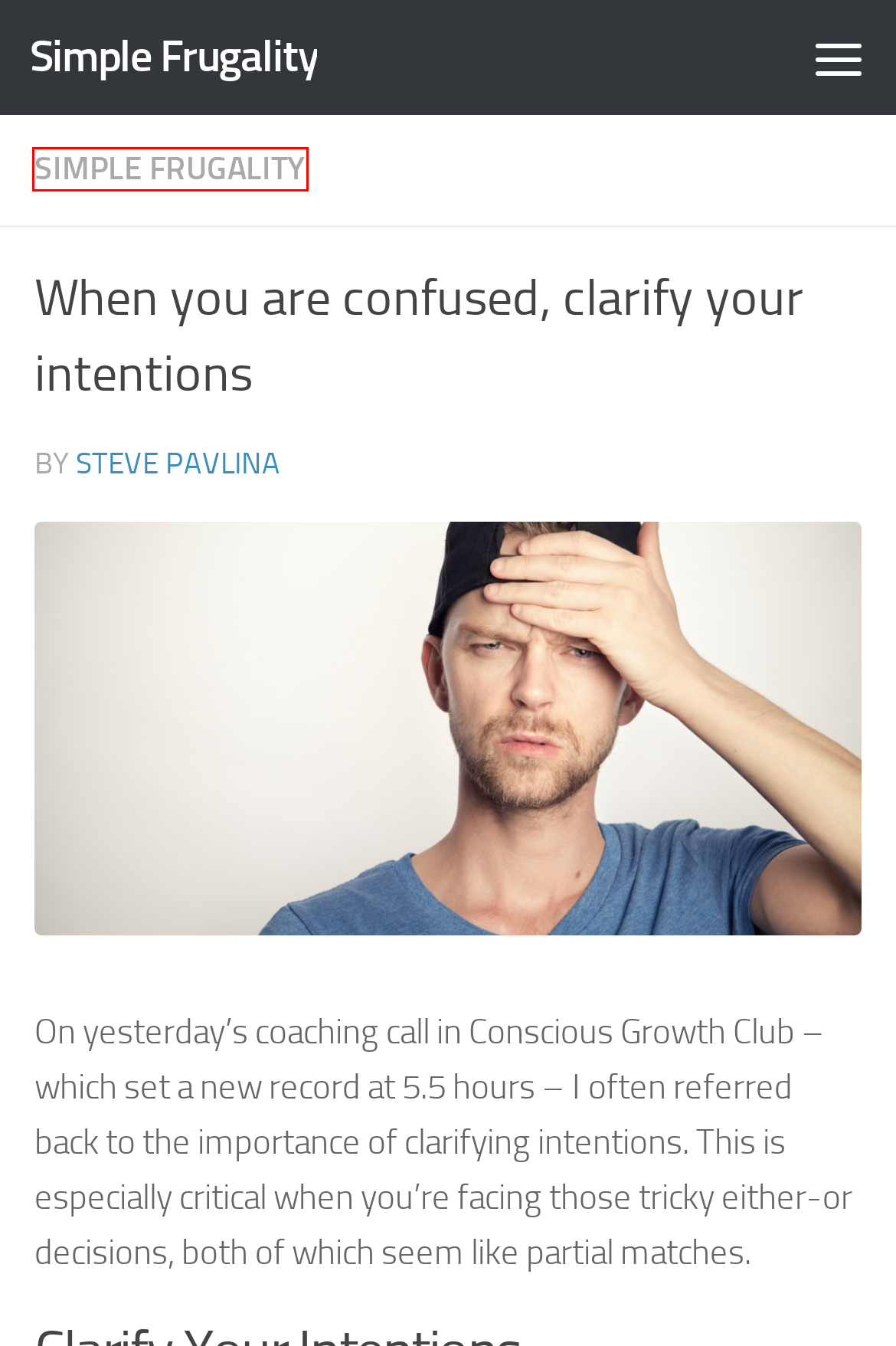A screenshot of a webpage is given, featuring a red bounding box around a UI element. Please choose the webpage description that best aligns with the new webpage after clicking the element in the bounding box. These are the descriptions:
A. Reset Ritual to Come Back to Focus
B. Eating Raw in 2021 (Recap)
C. Submersion – Steve Pavlina
D. Simple Frugality blog posts
E. Steve Pavlina, Author at Simple Frugality
F. CouchSurfing is a cheap way to stay abroad
G. 100 Ways to Have Fun with Your Kids for Free or Cheap
H. Purpose-Filled Work & Life Archives - Simple Frugality

D